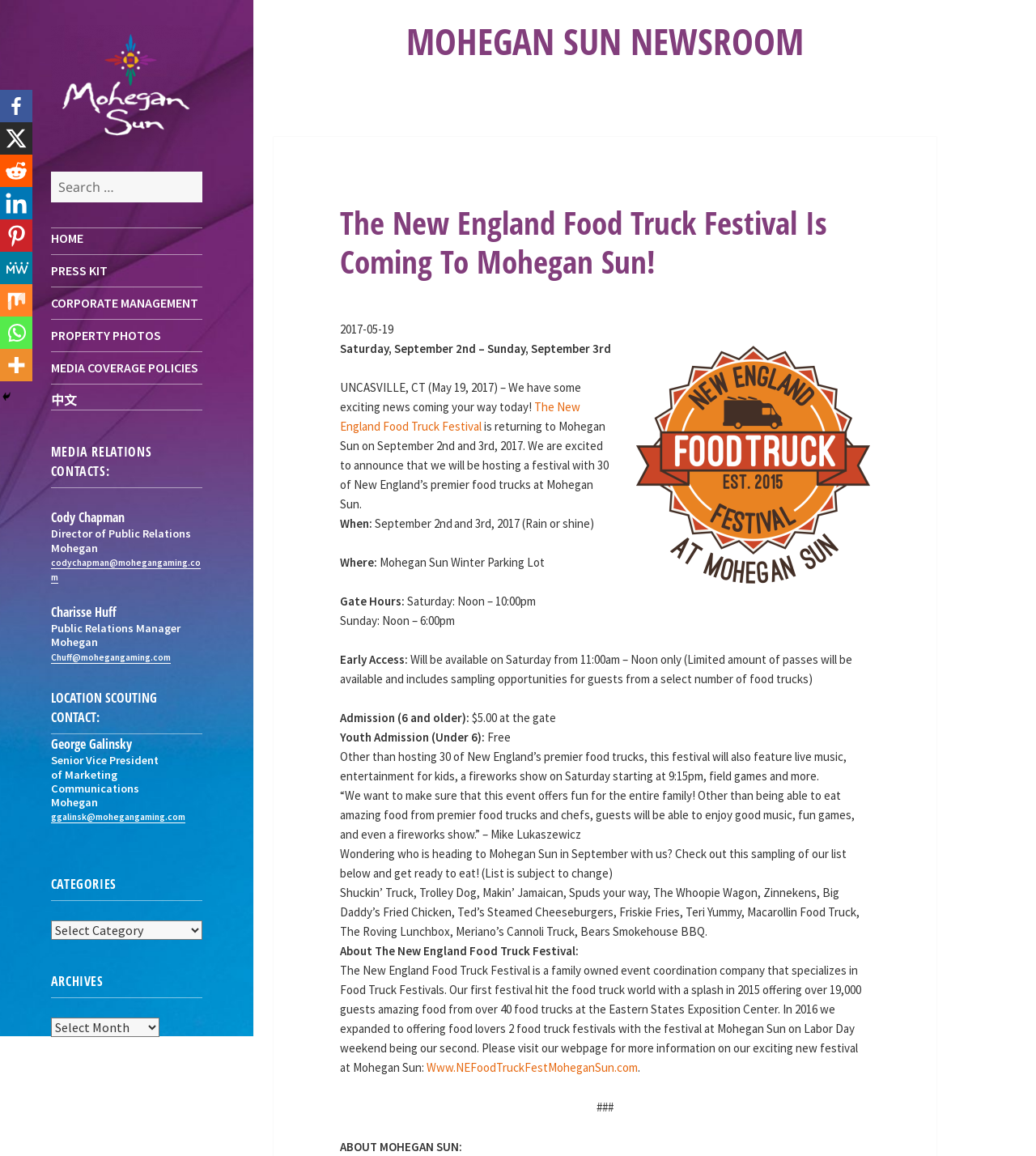What is the date of the festival?
Refer to the image and give a detailed answer to the query.

This answer can be obtained by reading the paragraph that mentions 'Saturday, September 2nd – Sunday, September 3rd'.